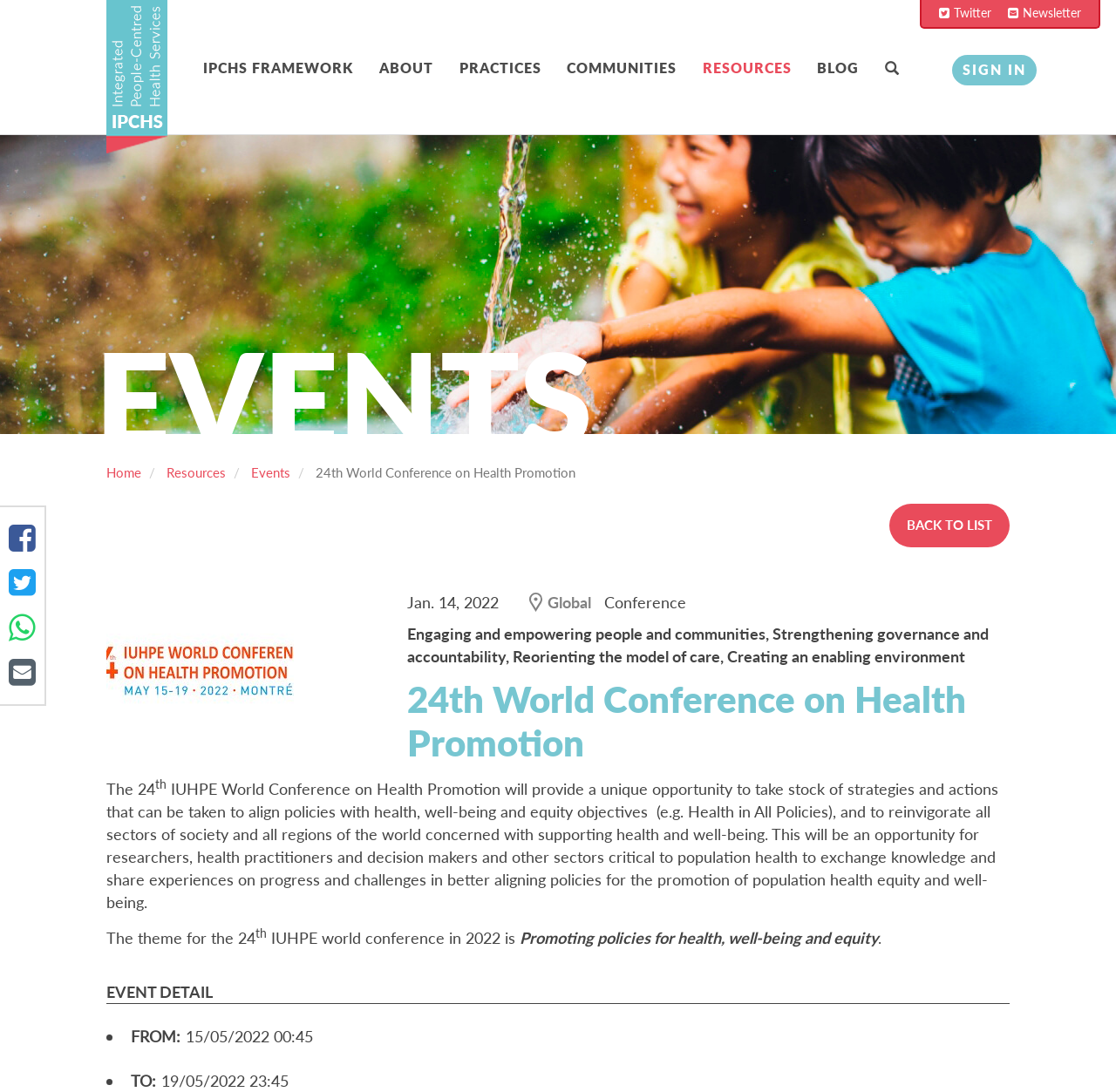Please find the bounding box coordinates of the element that must be clicked to perform the given instruction: "Search for events". The coordinates should be four float numbers from 0 to 1, i.e., [left, top, right, bottom].

[0.793, 0.053, 0.829, 0.073]